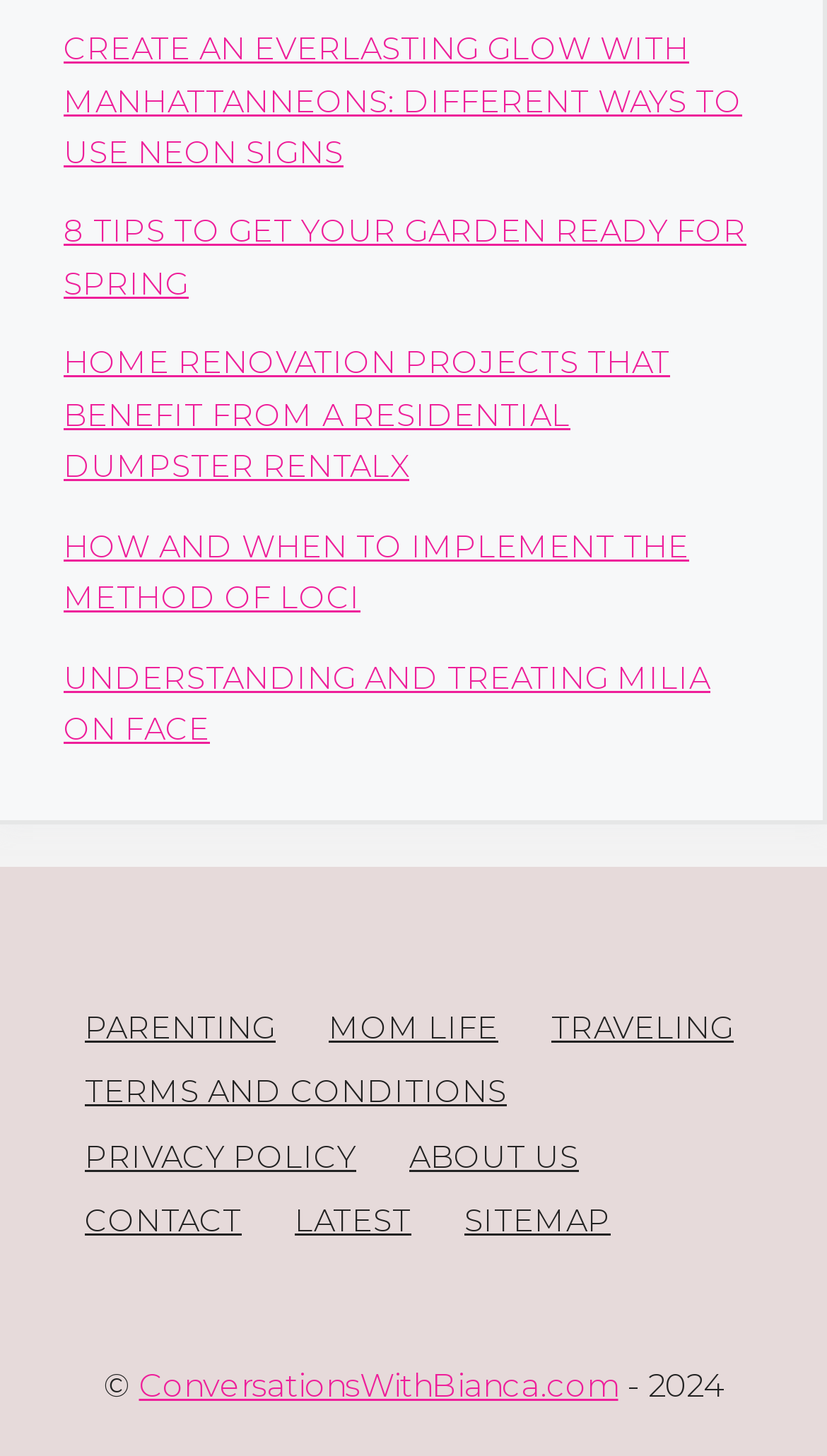Determine the bounding box coordinates of the section to be clicked to follow the instruction: "Learn about terms and conditions". The coordinates should be given as four float numbers between 0 and 1, formatted as [left, top, right, bottom].

[0.103, 0.737, 0.613, 0.763]